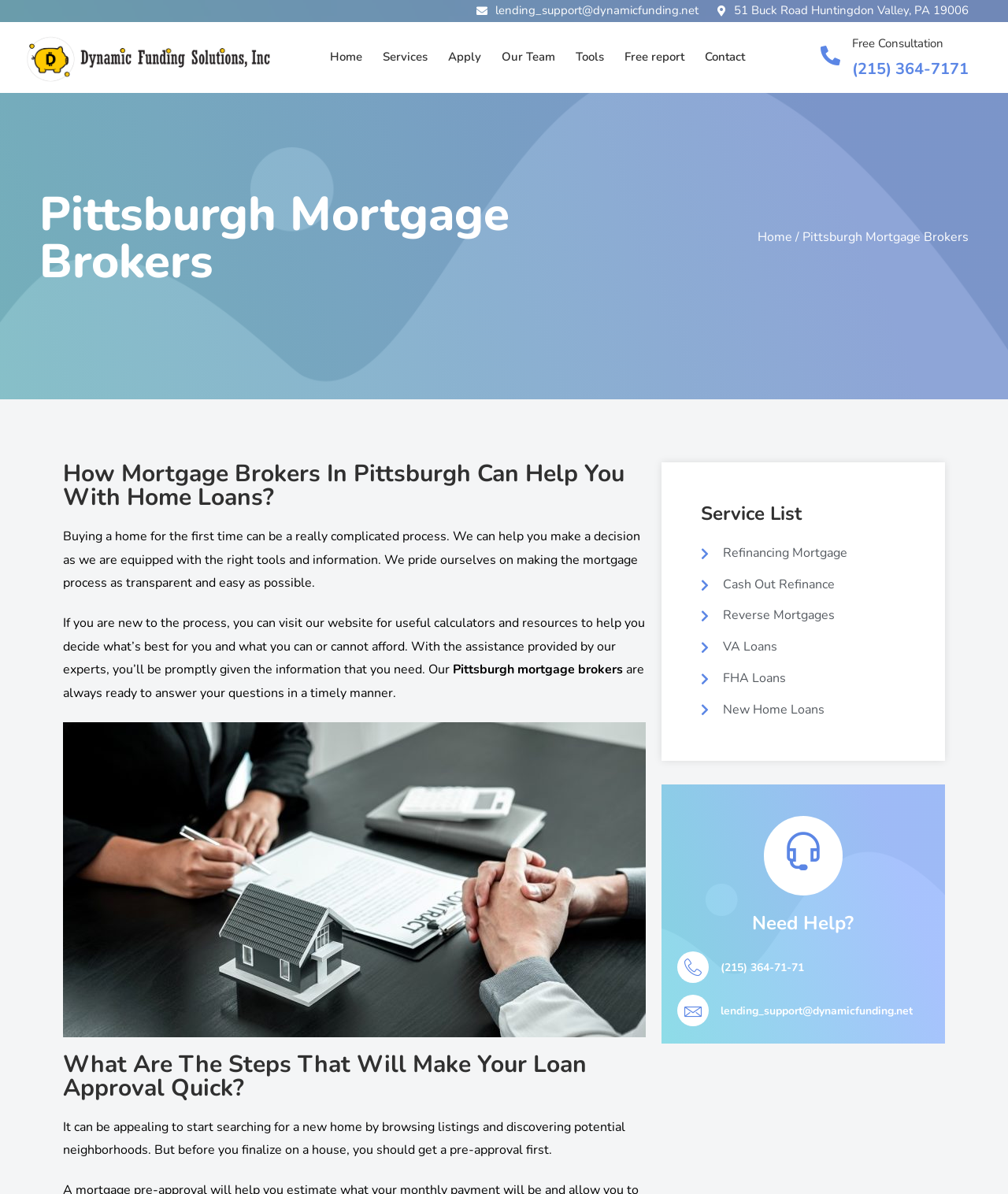Locate the bounding box coordinates of the element you need to click to accomplish the task described by this instruction: "Call us at (215) 364-7171".

[0.845, 0.049, 0.961, 0.067]